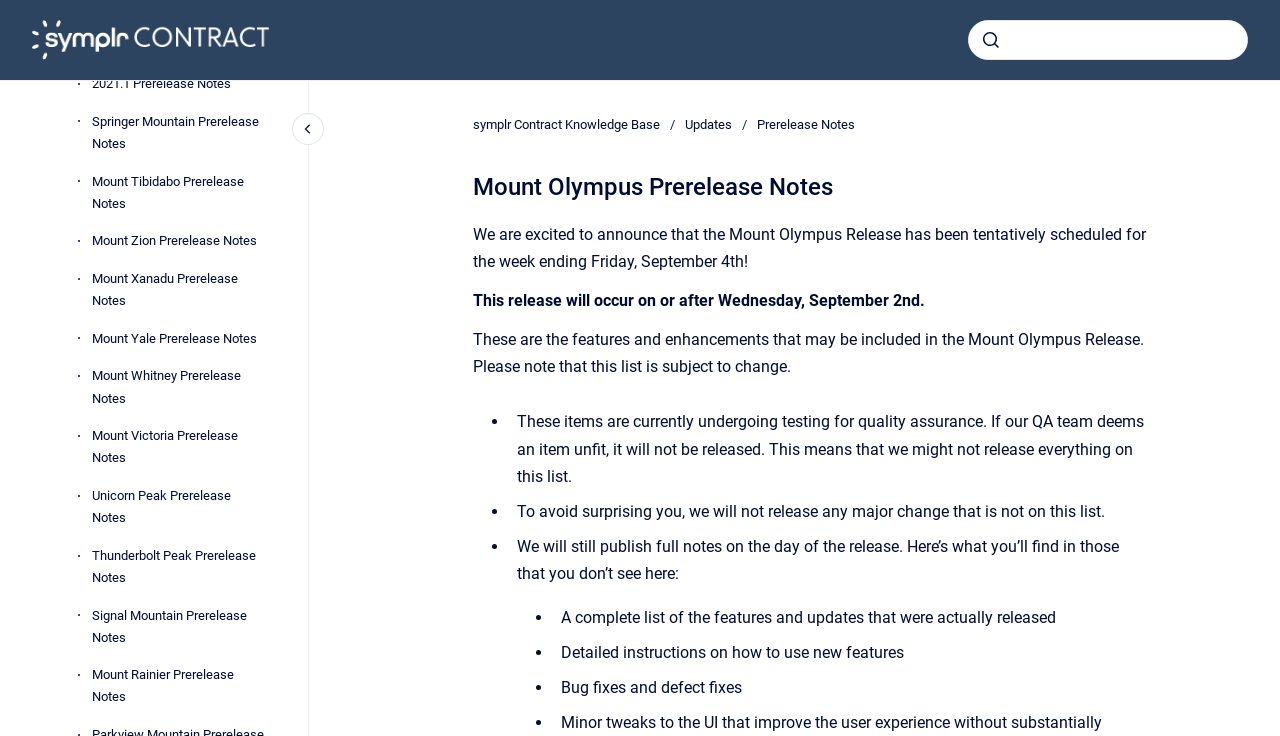Find the bounding box coordinates for the area that must be clicked to perform this action: "submit search".

[0.762, 0.033, 0.787, 0.076]